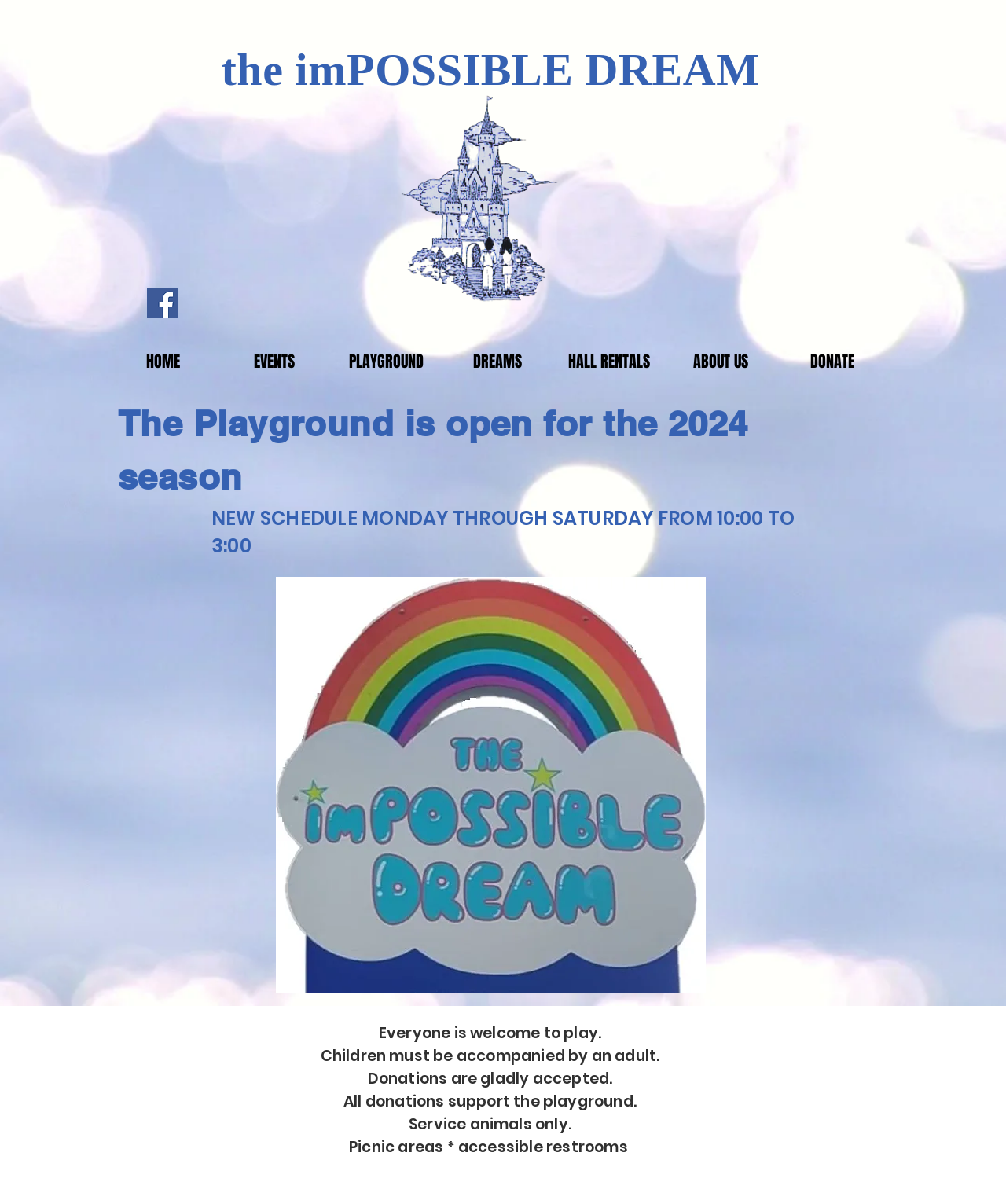Can you find the bounding box coordinates for the element to click on to achieve the instruction: "Donate to the imPOSSIBLE DREAM"?

[0.772, 0.282, 0.883, 0.319]